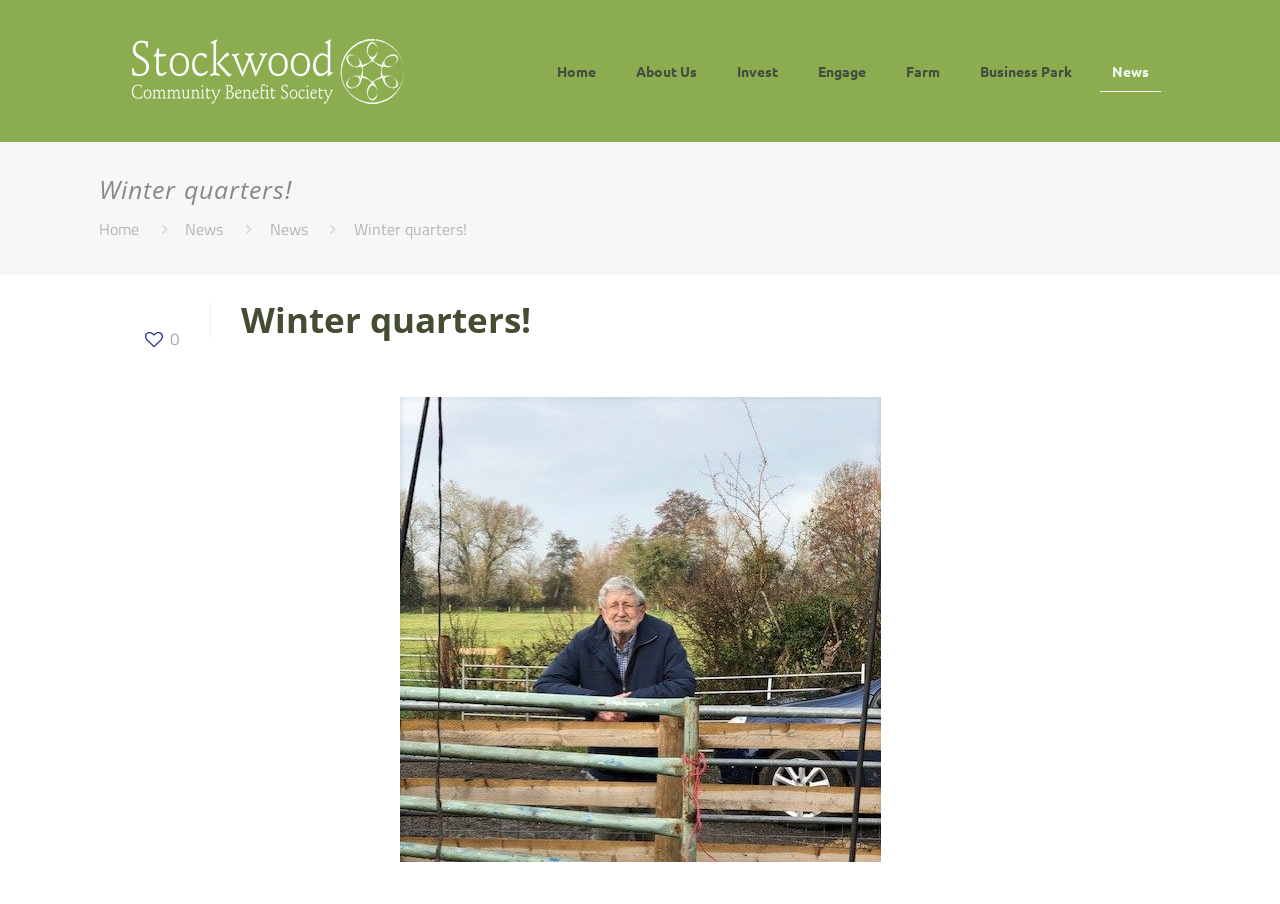Determine the bounding box coordinates for the UI element with the following description: "Engage". The coordinates should be four float numbers between 0 and 1, represented as [left, top, right, bottom].

[0.623, 0.0, 0.692, 0.156]